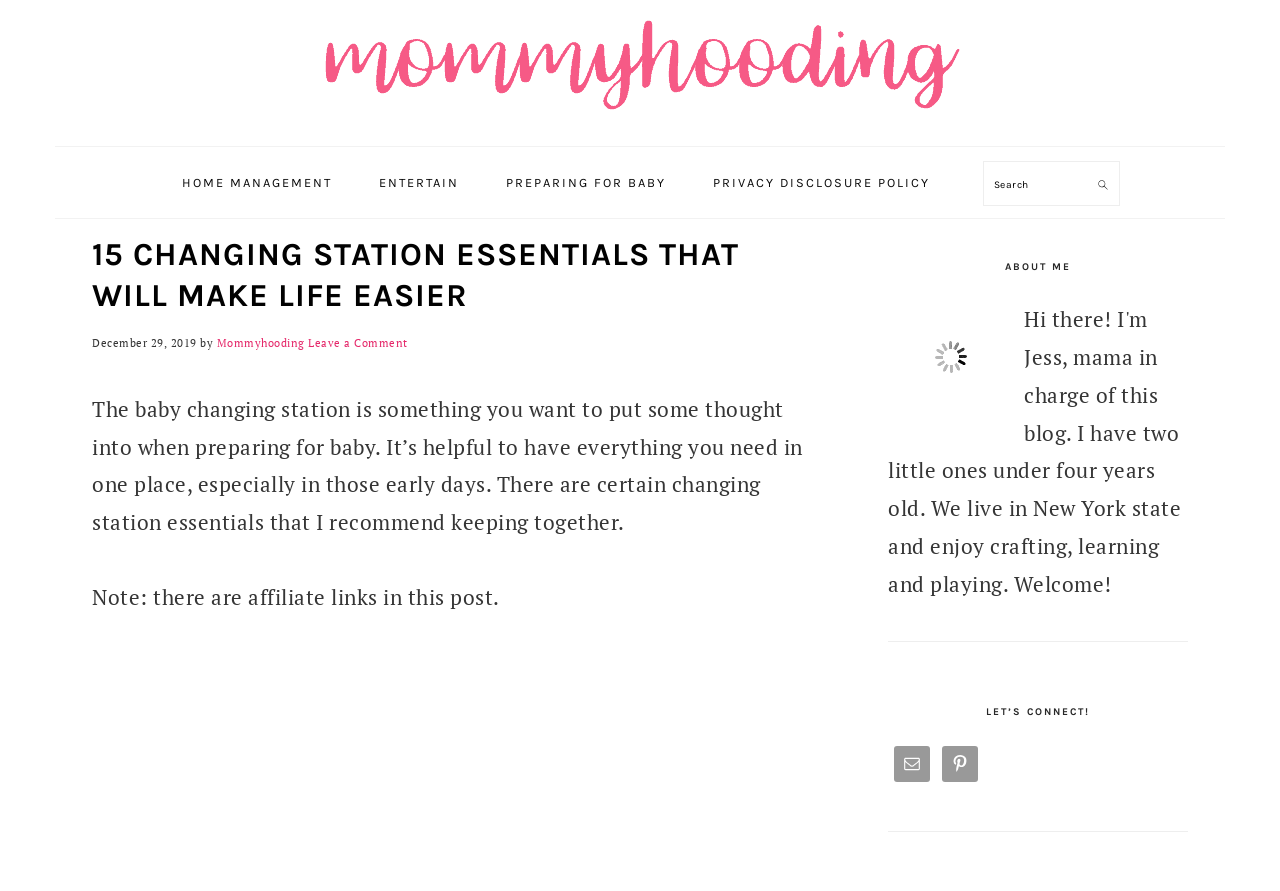How many navigation links are there?
Please analyze the image and answer the question with as much detail as possible.

I counted the number of link elements within the navigation element with the role 'Main', which are 'HOME MANAGEMENT', 'ENTERTAIN', 'PREPARING FOR BABY', and 'PRIVACY DISCLOSURE POLICY', totaling 4 navigation links.